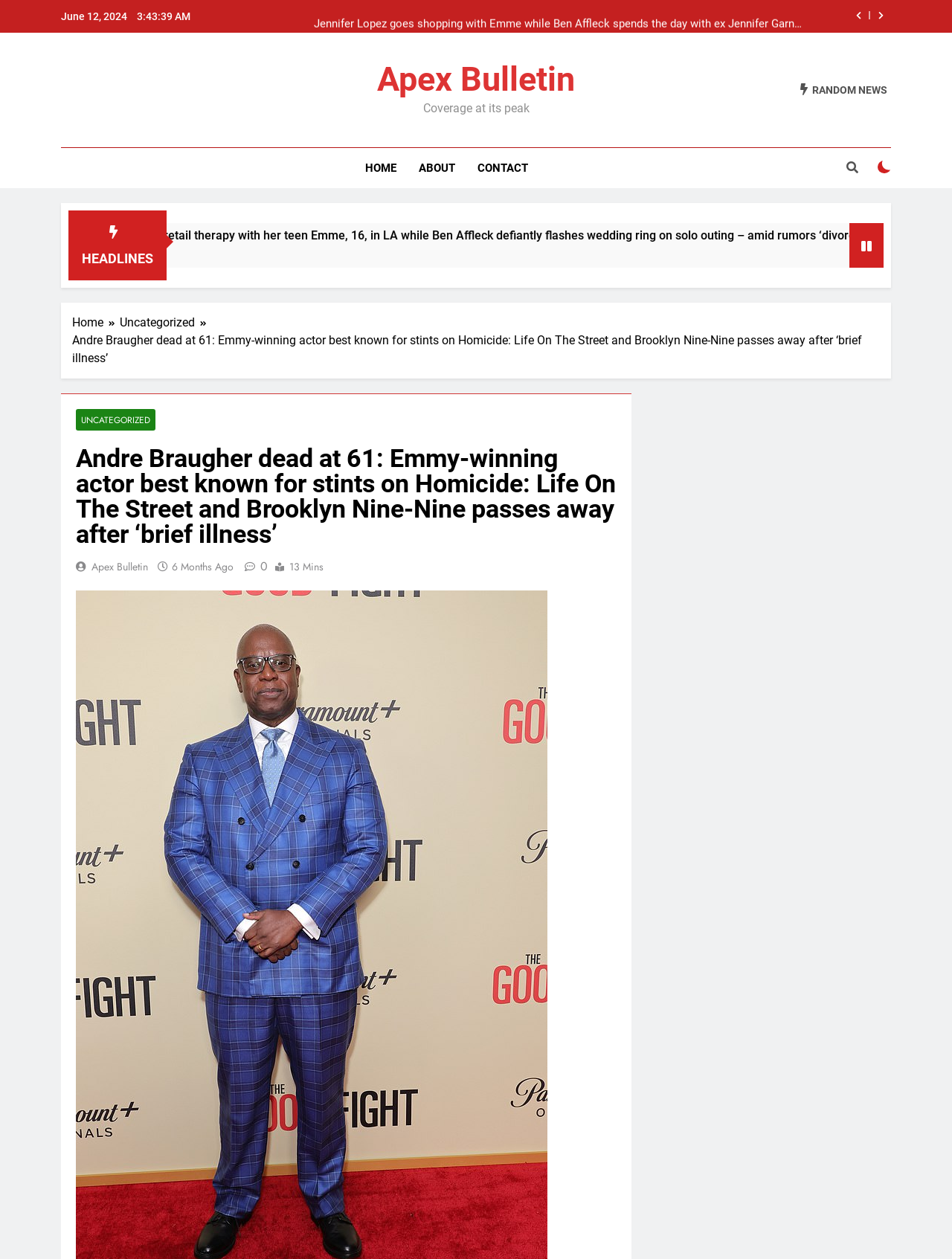Using a single word or phrase, answer the following question: 
What is the date of the article?

June 12, 2024